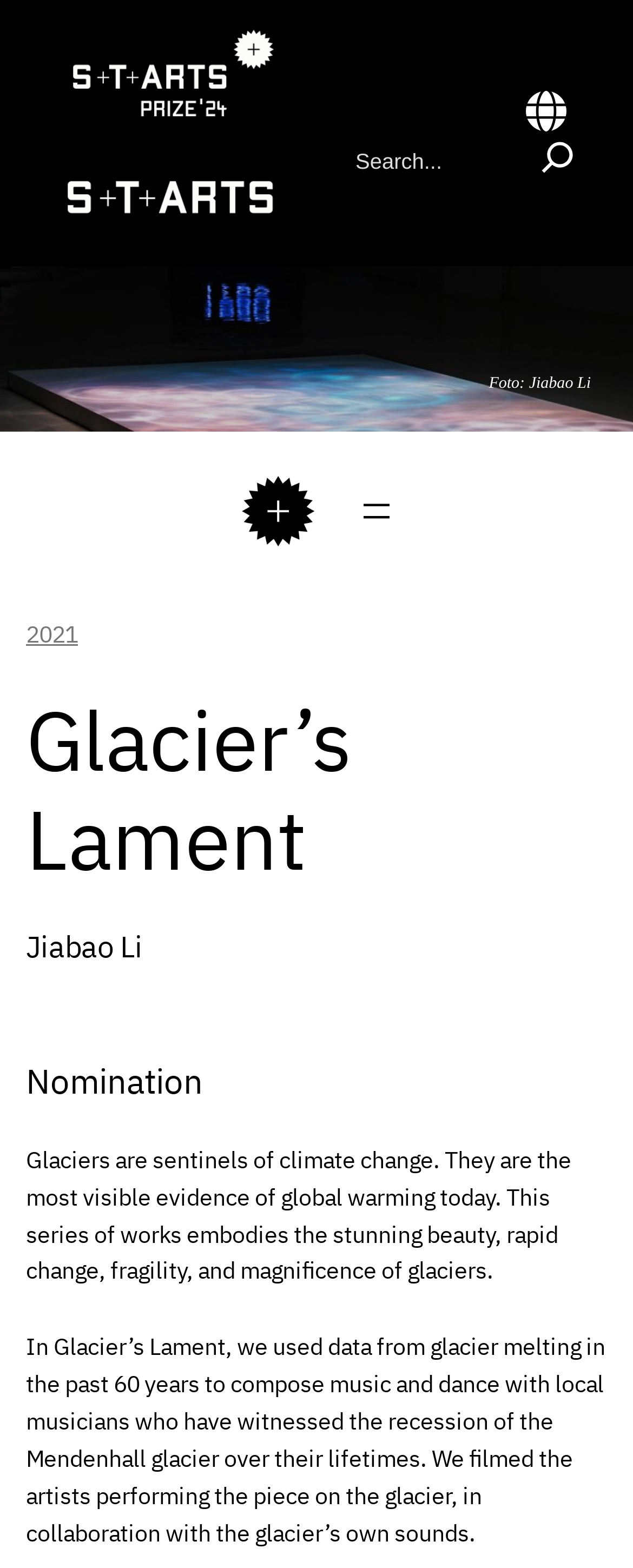Using the provided element description, identify the bounding box coordinates as (top-left x, top-left y, bottom-right x, bottom-right y). Ensure all values are between 0 and 1. Description: aria-label="Search"

[0.84, 0.084, 0.921, 0.117]